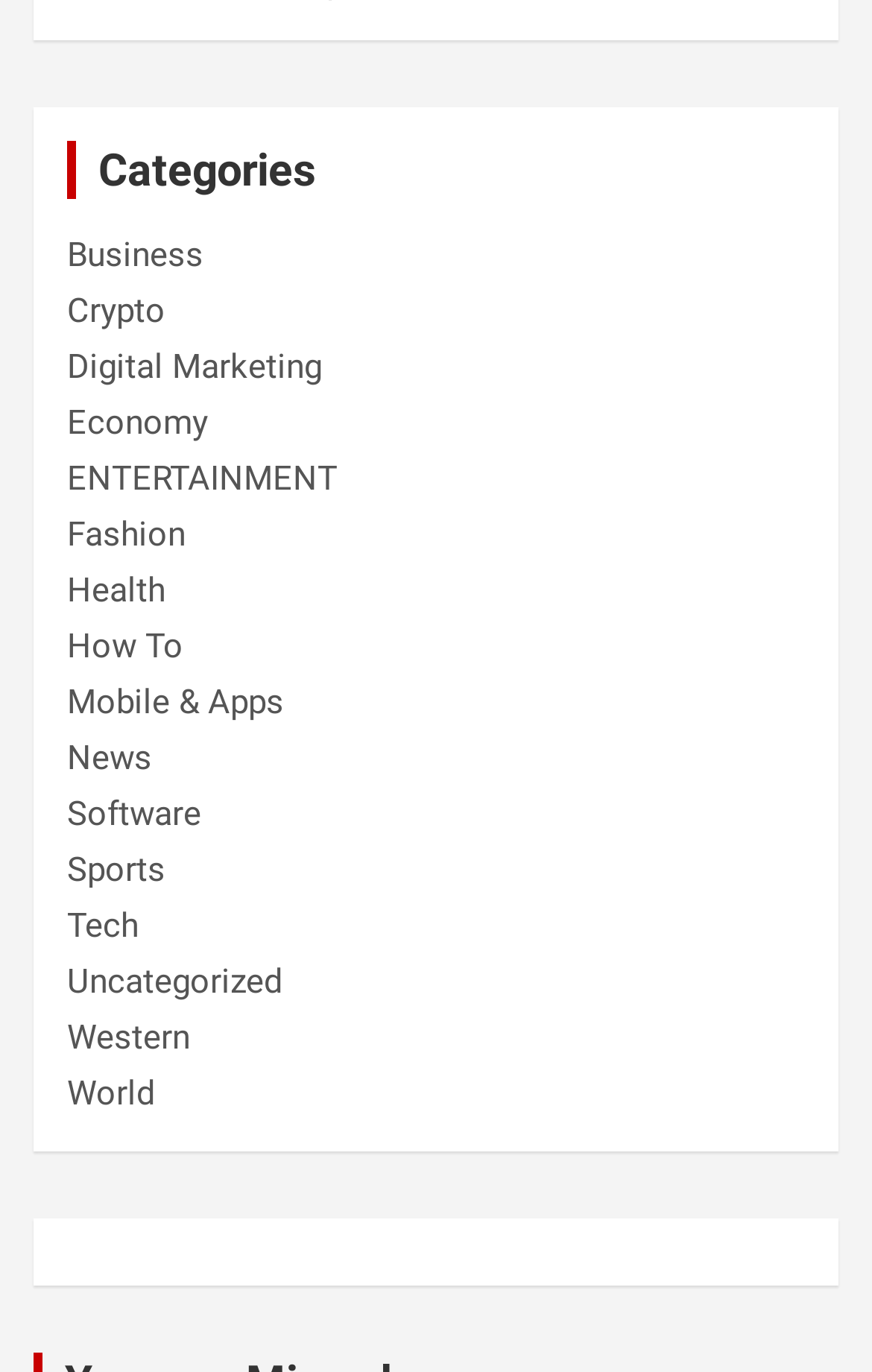What is the first category listed?
Based on the image, respond with a single word or phrase.

Business